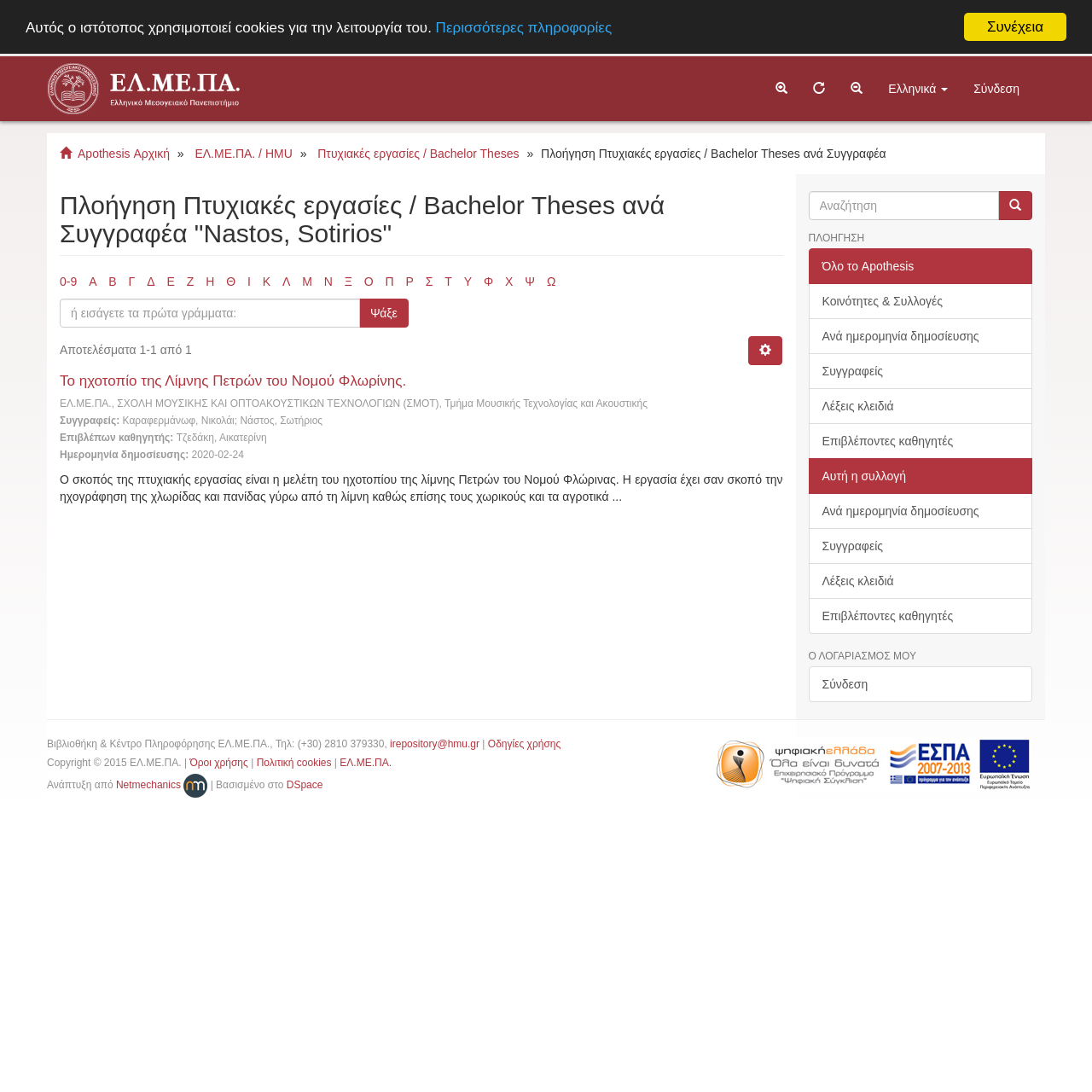Pinpoint the bounding box coordinates for the area that should be clicked to perform the following instruction: "Search in the textbox".

[0.055, 0.273, 0.33, 0.3]